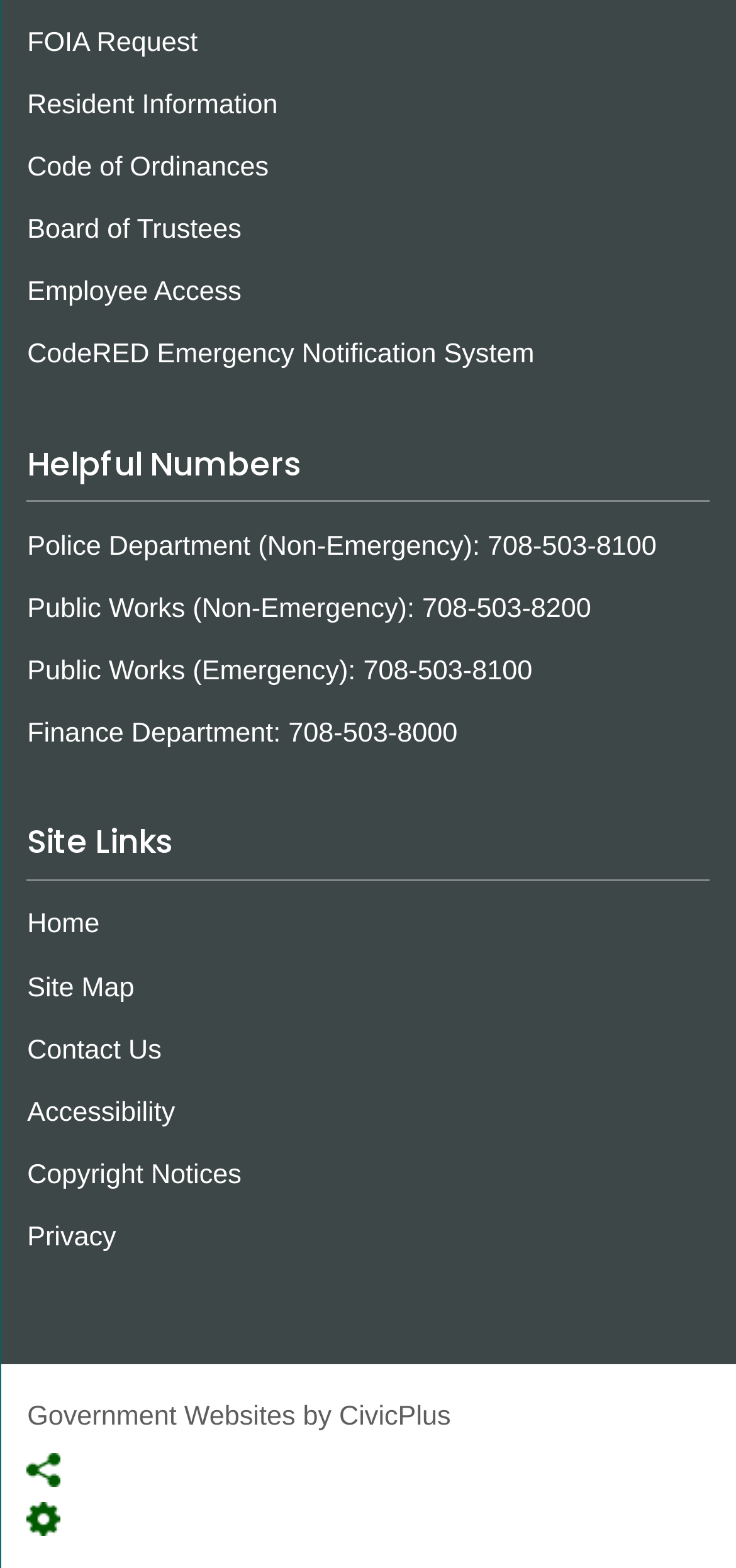Reply to the question with a single word or phrase:
What is the name of the emergency notification system?

CodeRED